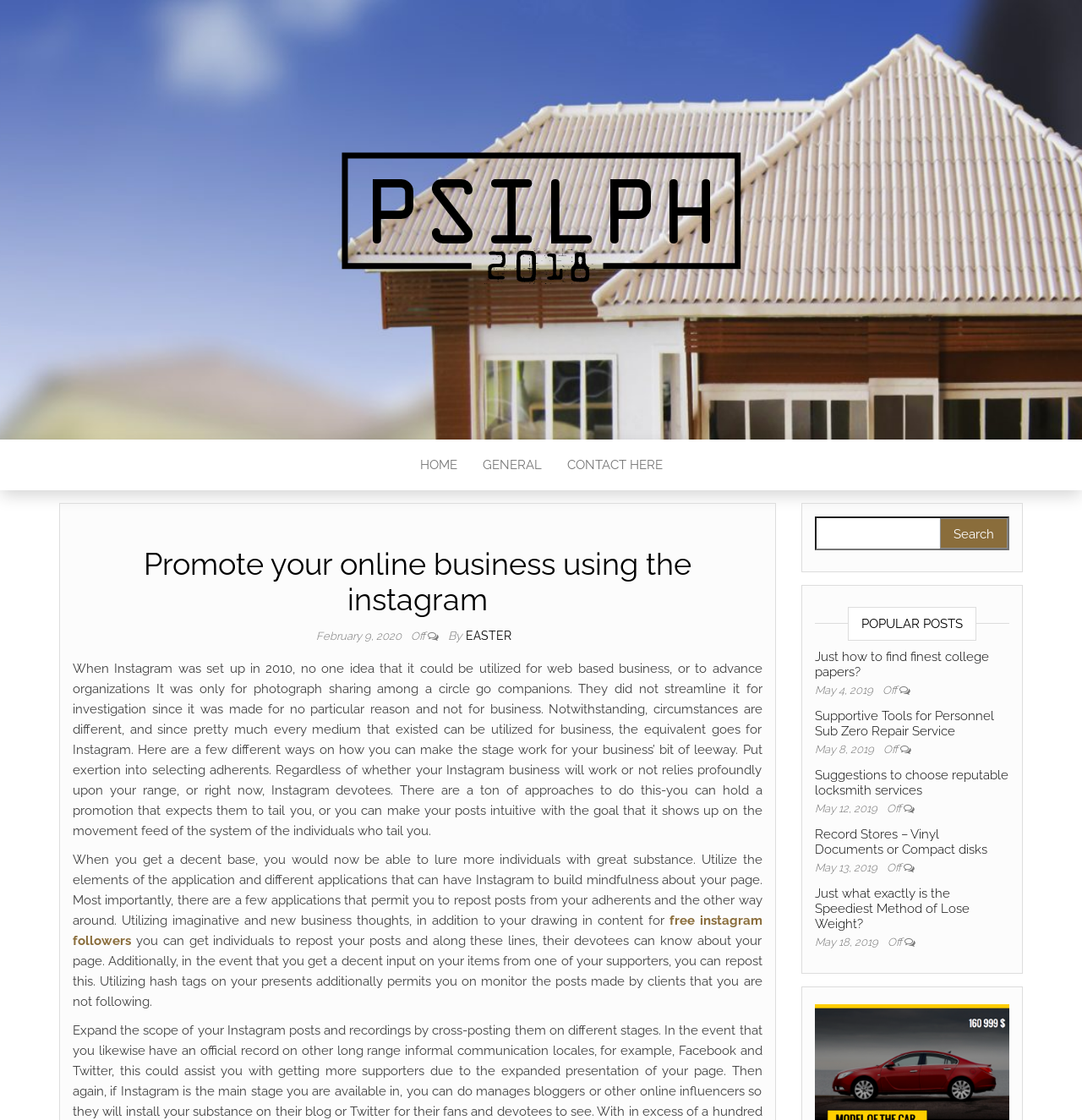Locate the bounding box coordinates of the clickable part needed for the task: "View HISTORICAL DOCUMENTS".

None